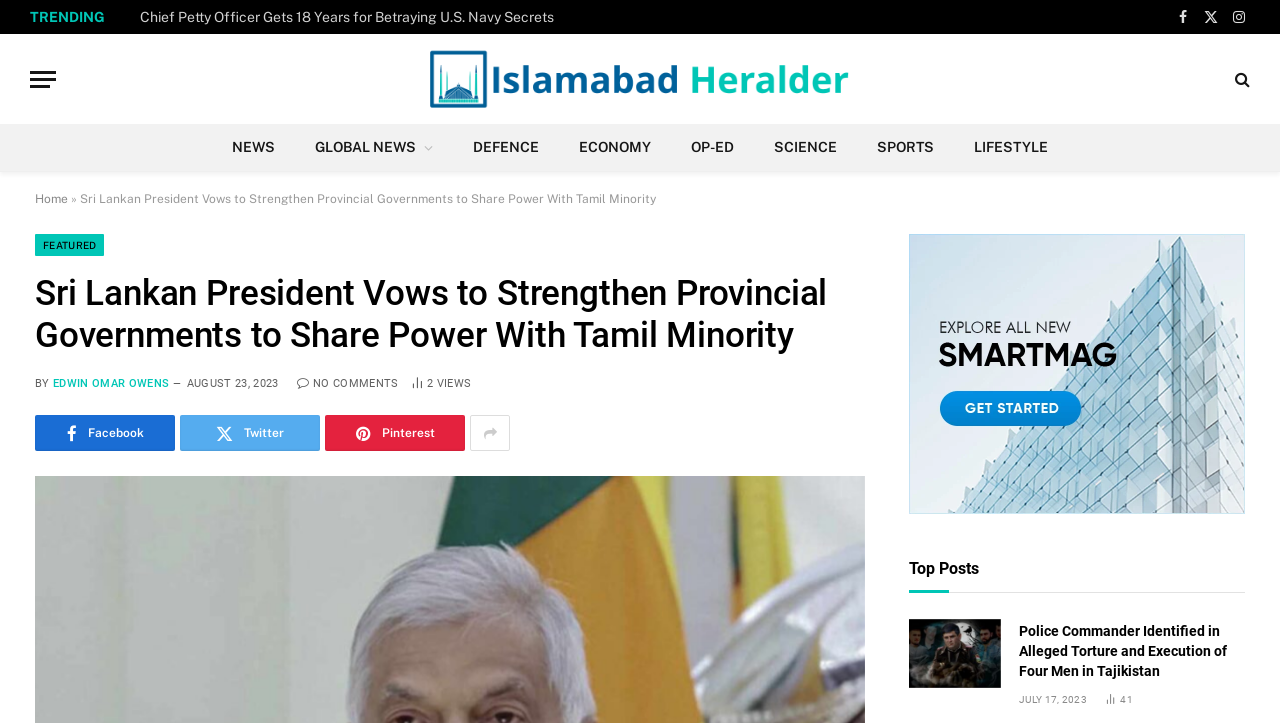Locate the bounding box coordinates of the clickable region to complete the following instruction: "View the top posts."

[0.71, 0.774, 0.765, 0.8]